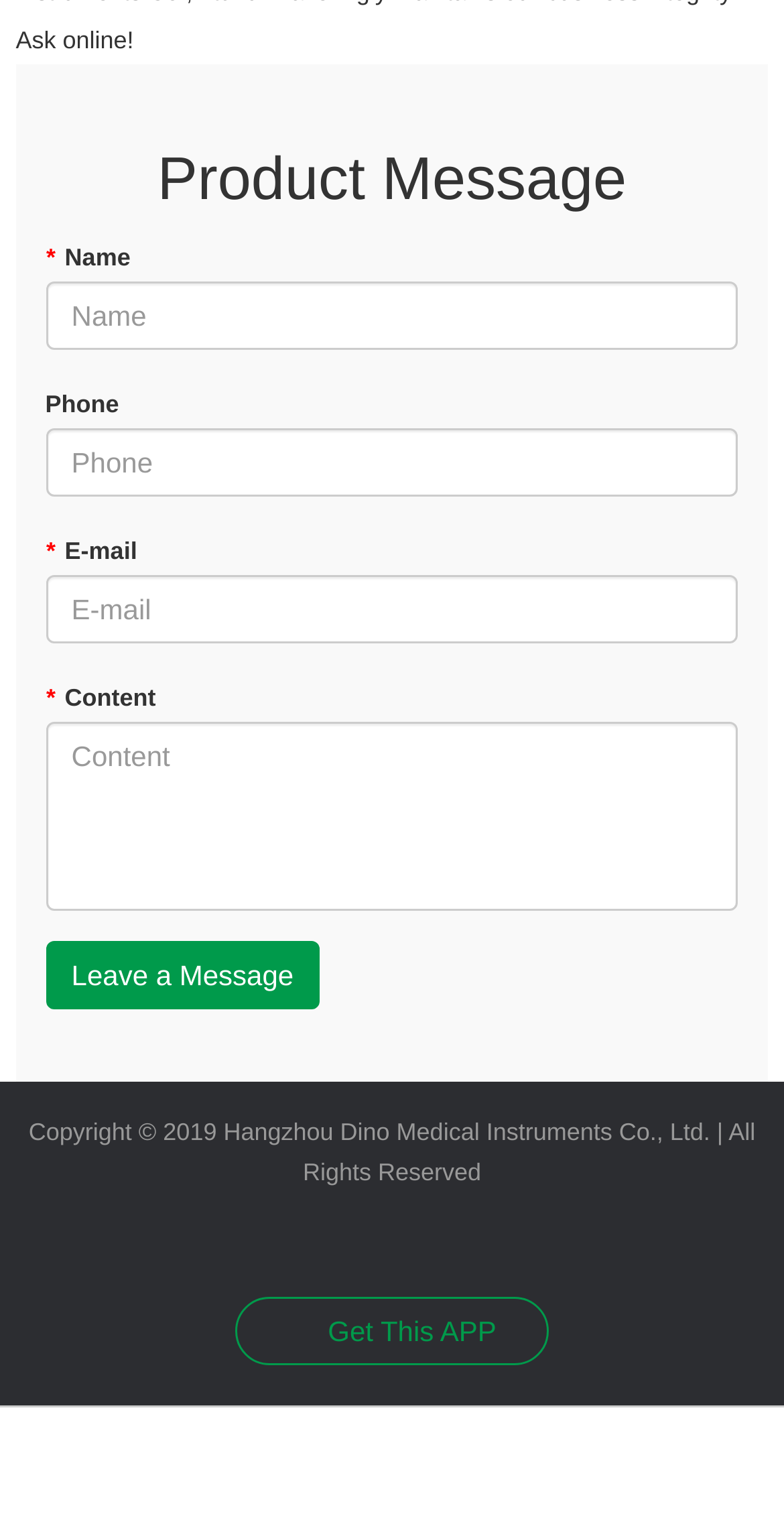Please respond to the question with a concise word or phrase:
What is the link at the bottom of the webpage?

Get This APP